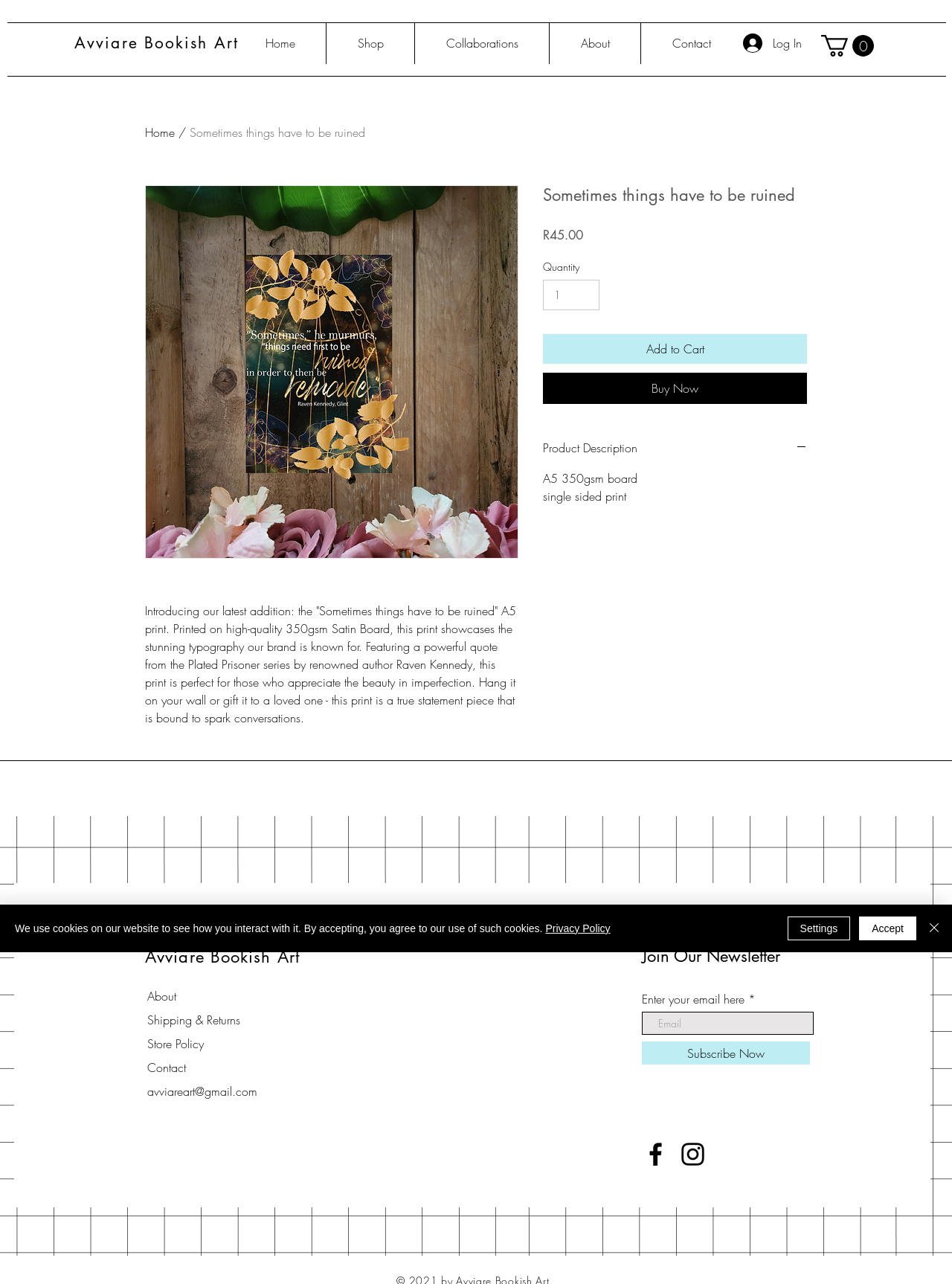Please provide a short answer using a single word or phrase for the question:
What is the material of the 'Sometimes things have to be ruined' A5 print?

350gsm Satin Board